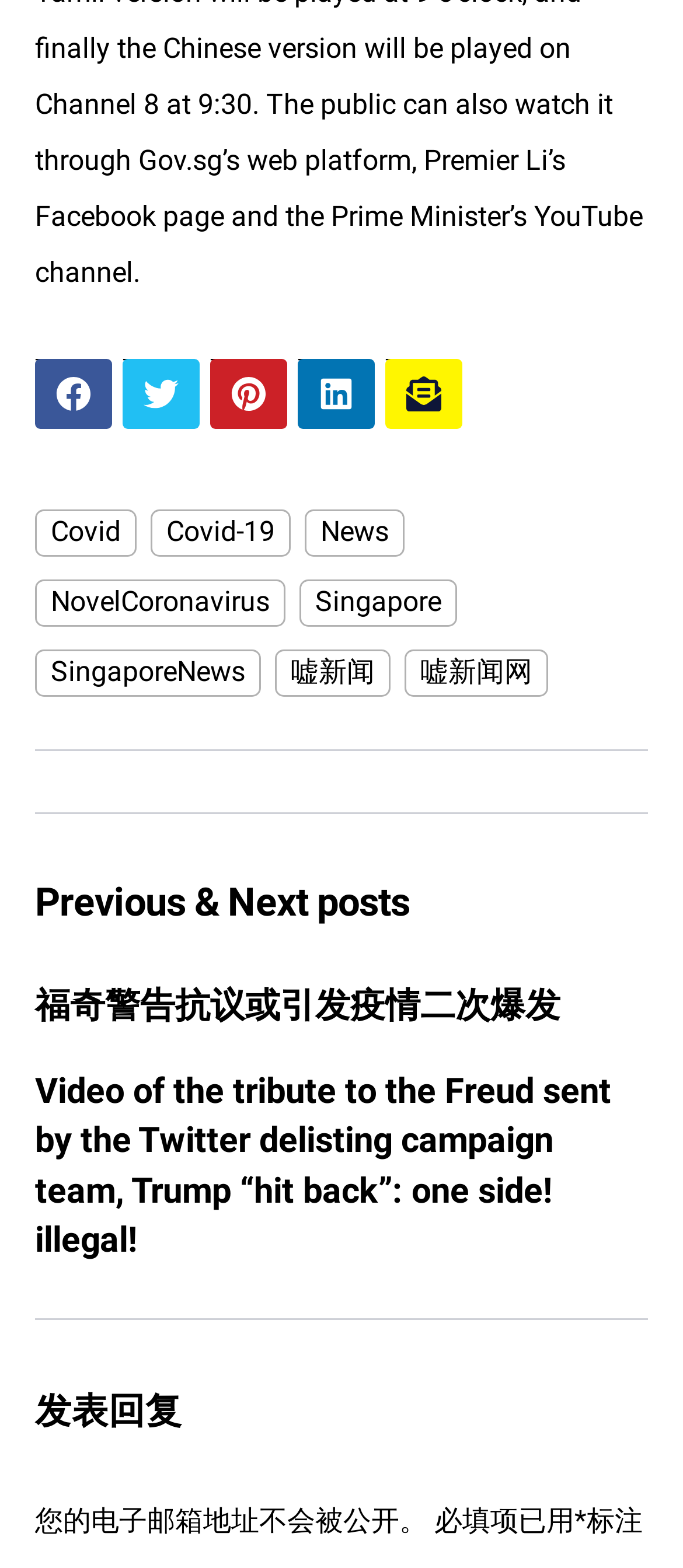Answer briefly with one word or phrase:
What is the purpose of the text input field?

To leave a reply